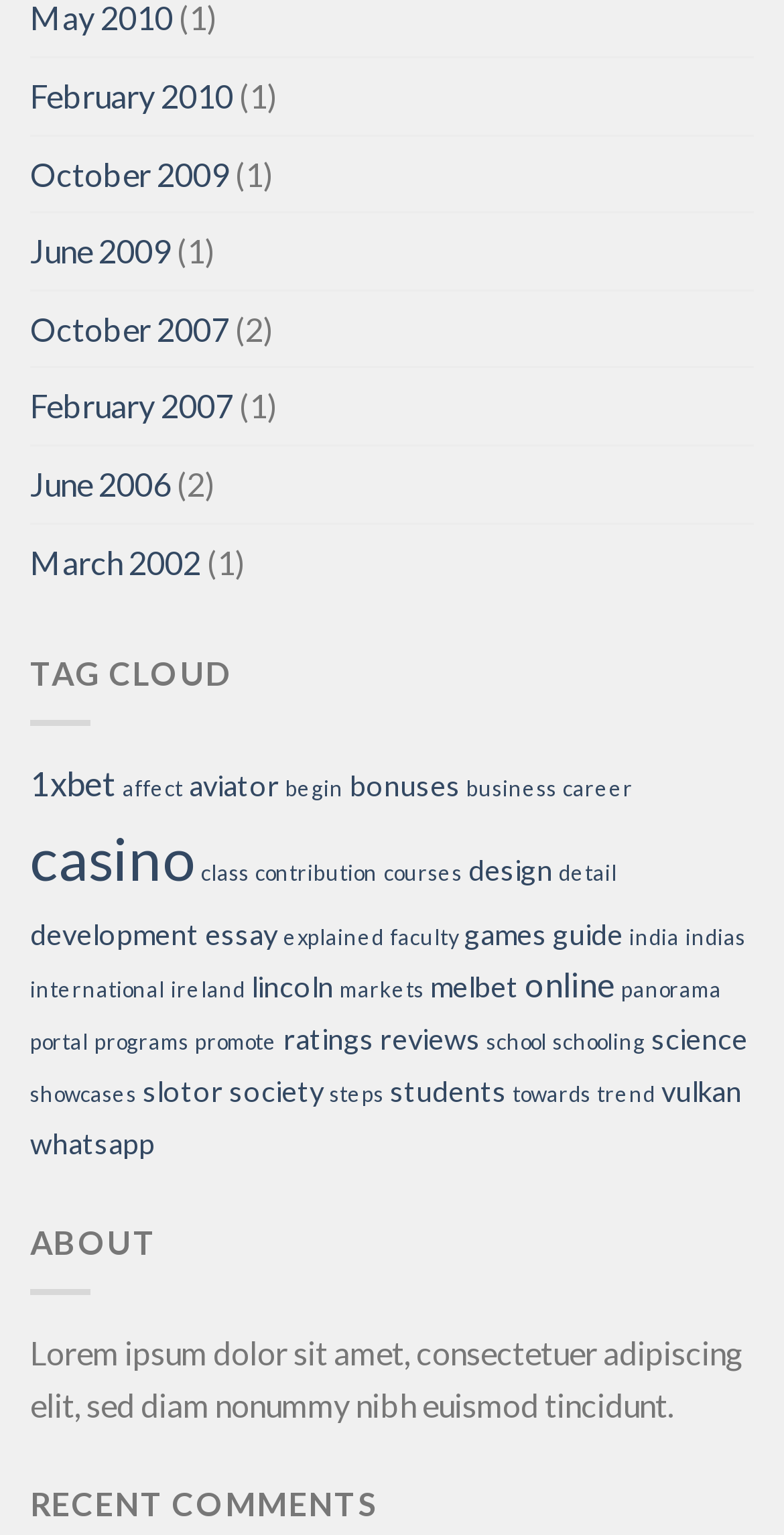Determine the bounding box coordinates of the element's region needed to click to follow the instruction: "Explore the 'casino' category". Provide these coordinates as four float numbers between 0 and 1, formatted as [left, top, right, bottom].

[0.038, 0.536, 0.249, 0.582]